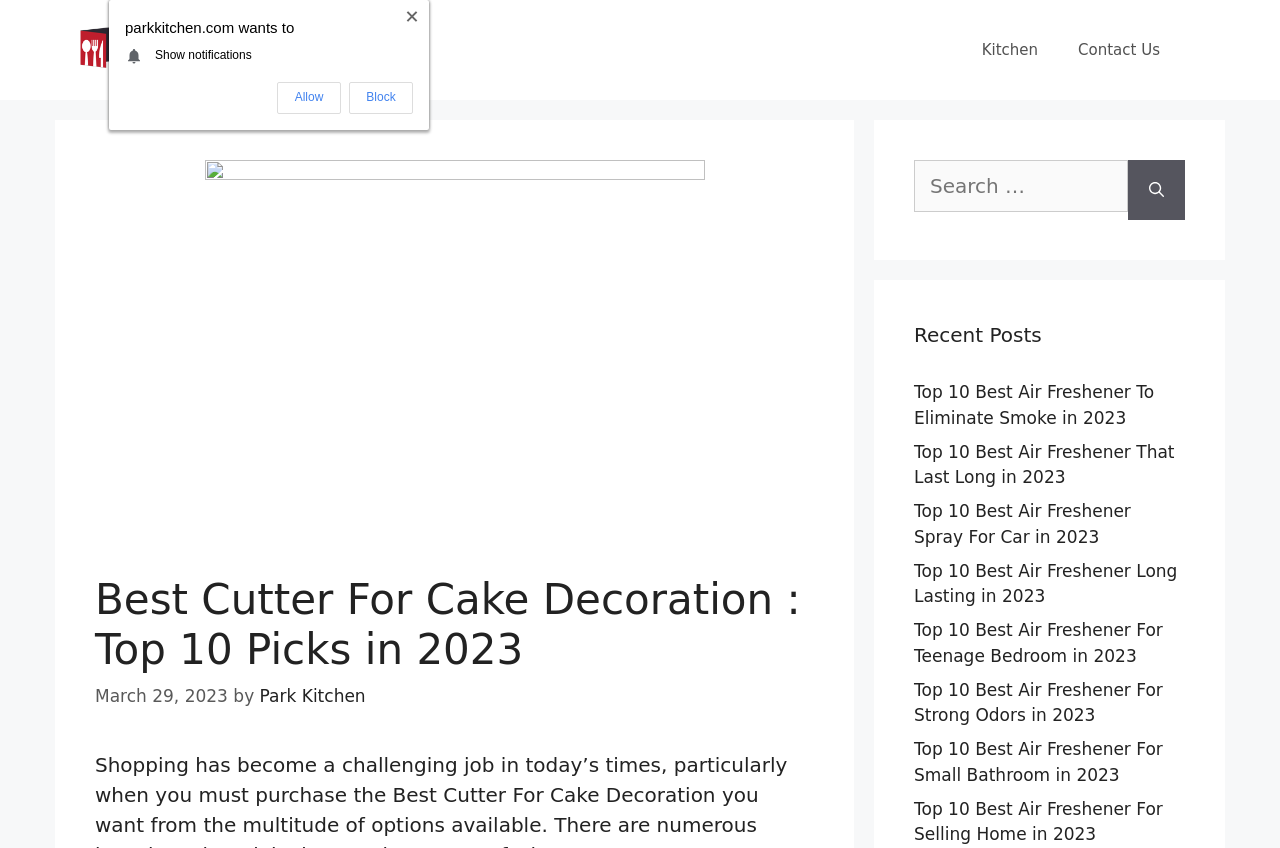What is the name of the website?
Please provide a single word or phrase as your answer based on the image.

Park Kitchen